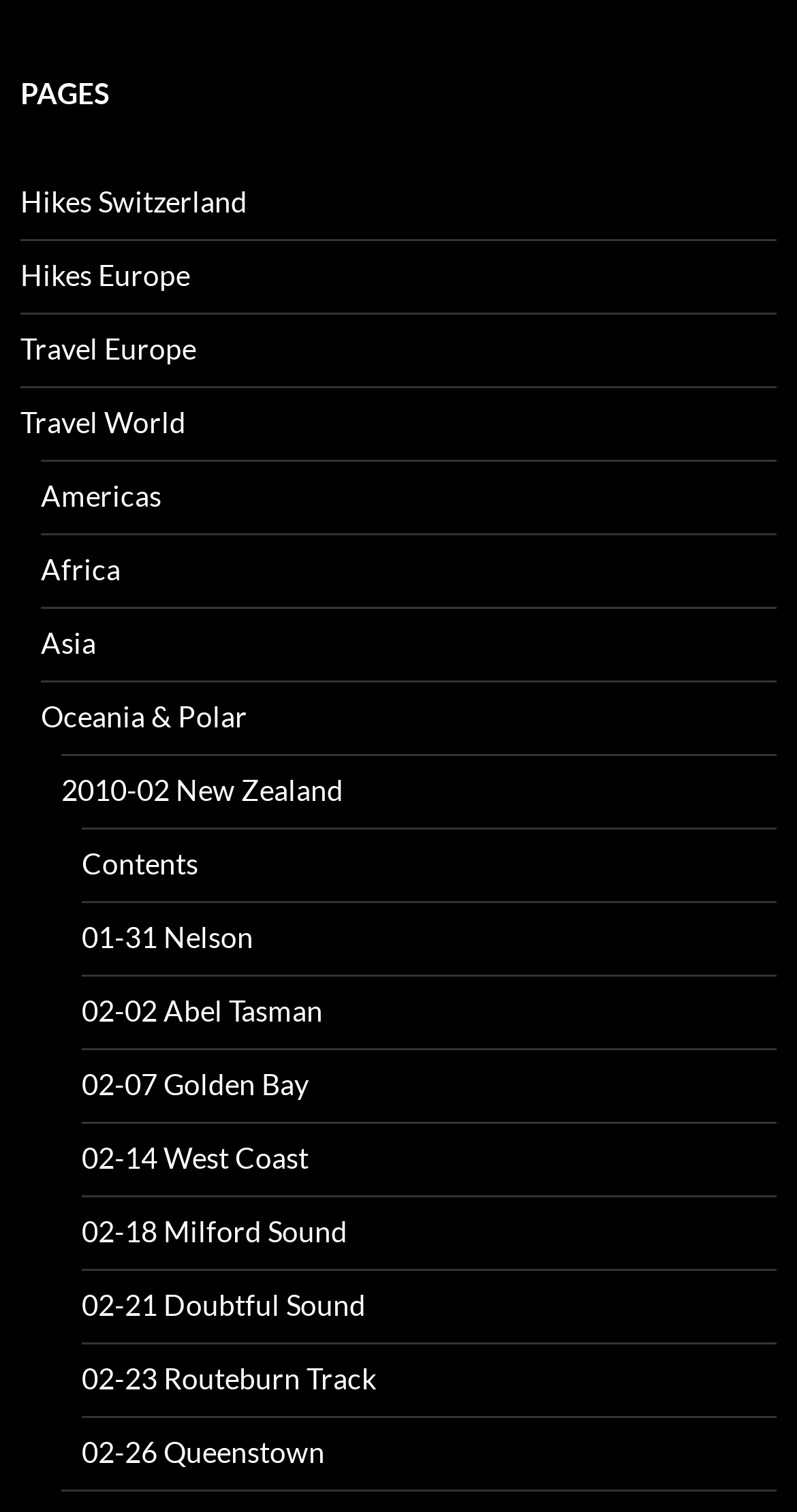Indicate the bounding box coordinates of the clickable region to achieve the following instruction: "View 02-02 Abel Tasman."

[0.103, 0.656, 0.405, 0.679]